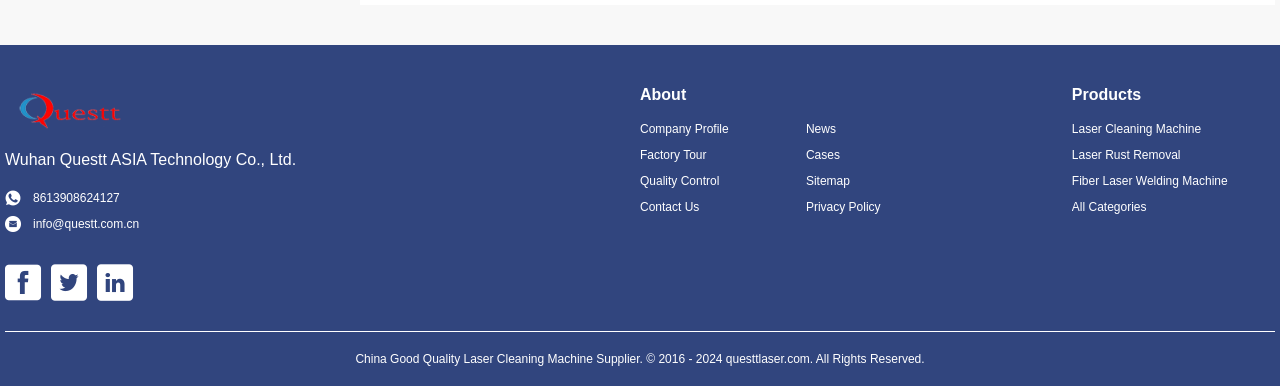Please identify the bounding box coordinates of the element's region that I should click in order to complete the following instruction: "learn about laser cleaning machine". The bounding box coordinates consist of four float numbers between 0 and 1, i.e., [left, top, right, bottom].

[0.837, 0.311, 0.996, 0.358]